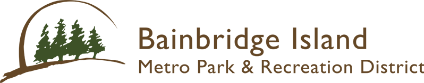What is the focus of the district?
Please answer the question with a detailed response using the information from the screenshot.

The logo highlights the district's focus on environmental stewardship and recreational services for residents and visitors alike, emphasizing outdoor activities and community engagement.